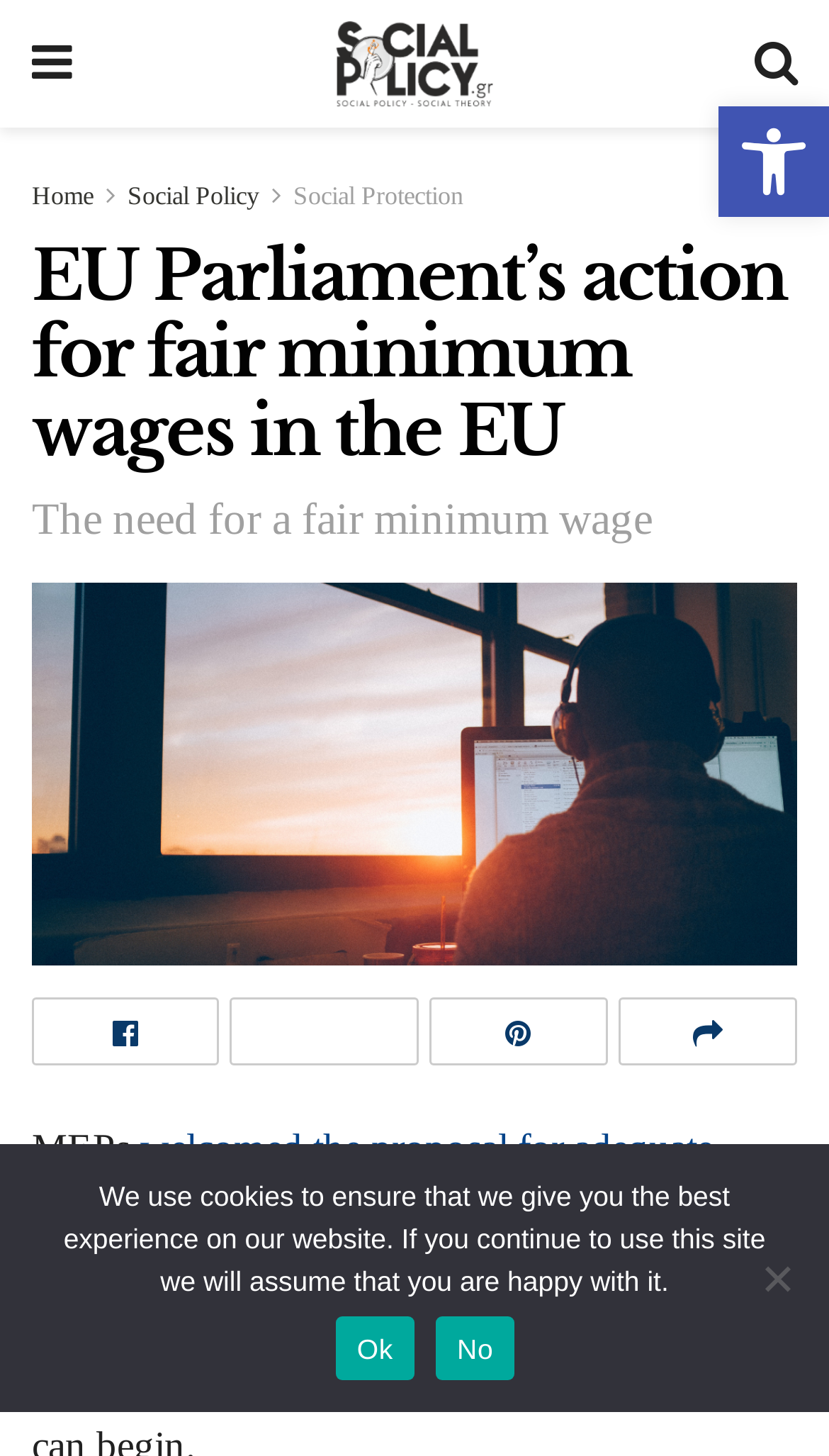Pinpoint the bounding box coordinates of the clickable area needed to execute the instruction: "View Social Protection page". The coordinates should be specified as four float numbers between 0 and 1, i.e., [left, top, right, bottom].

[0.354, 0.124, 0.559, 0.145]